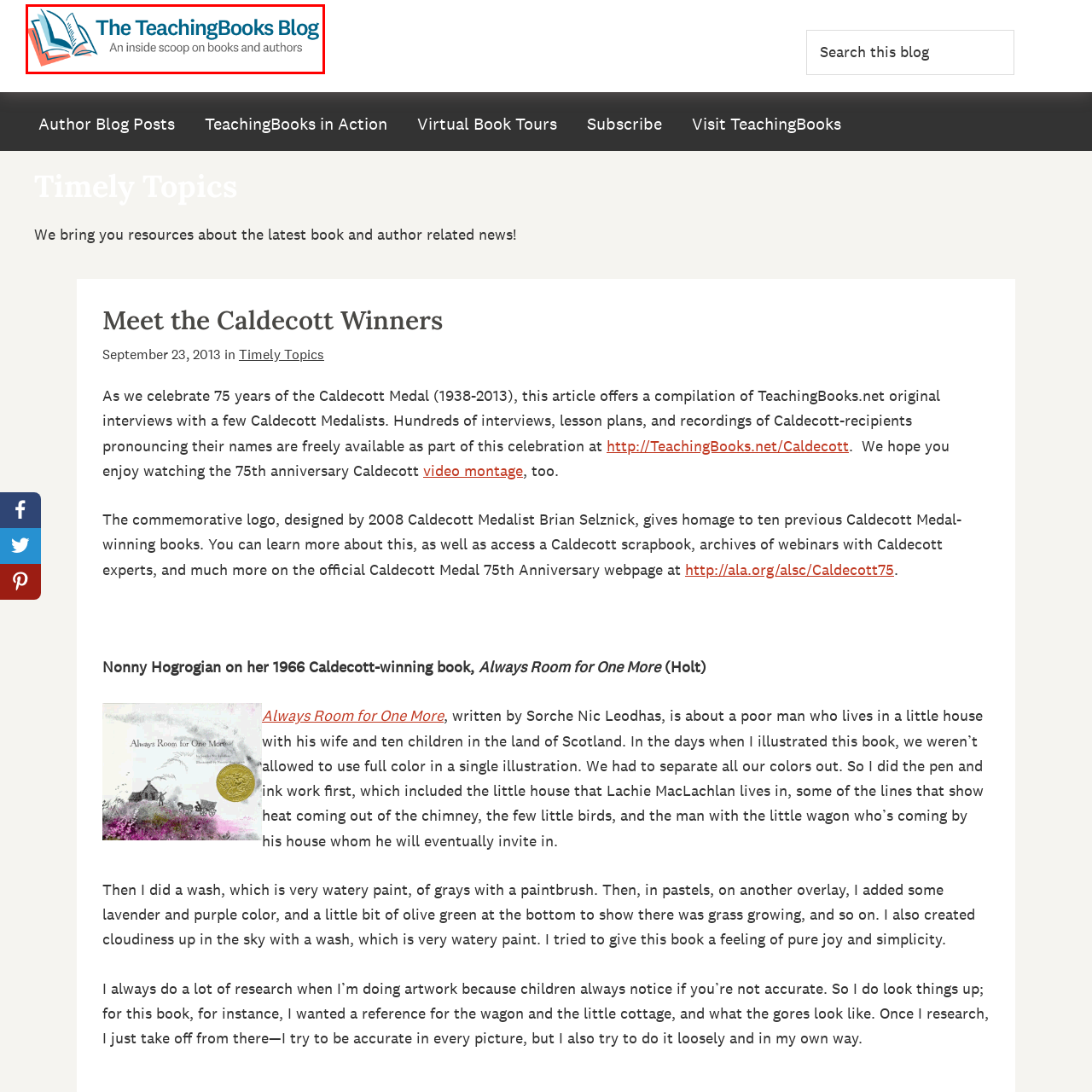What is the purpose of the blog?
Look at the image within the red bounding box and respond with a single word or phrase.

Providing resources and information